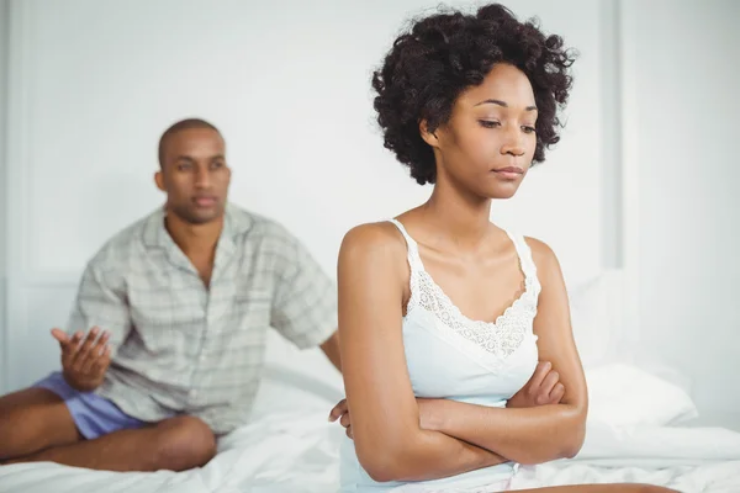Give a succinct answer to this question in a single word or phrase: 
What is the theme of the image?

Misunderstandings and emotional distance